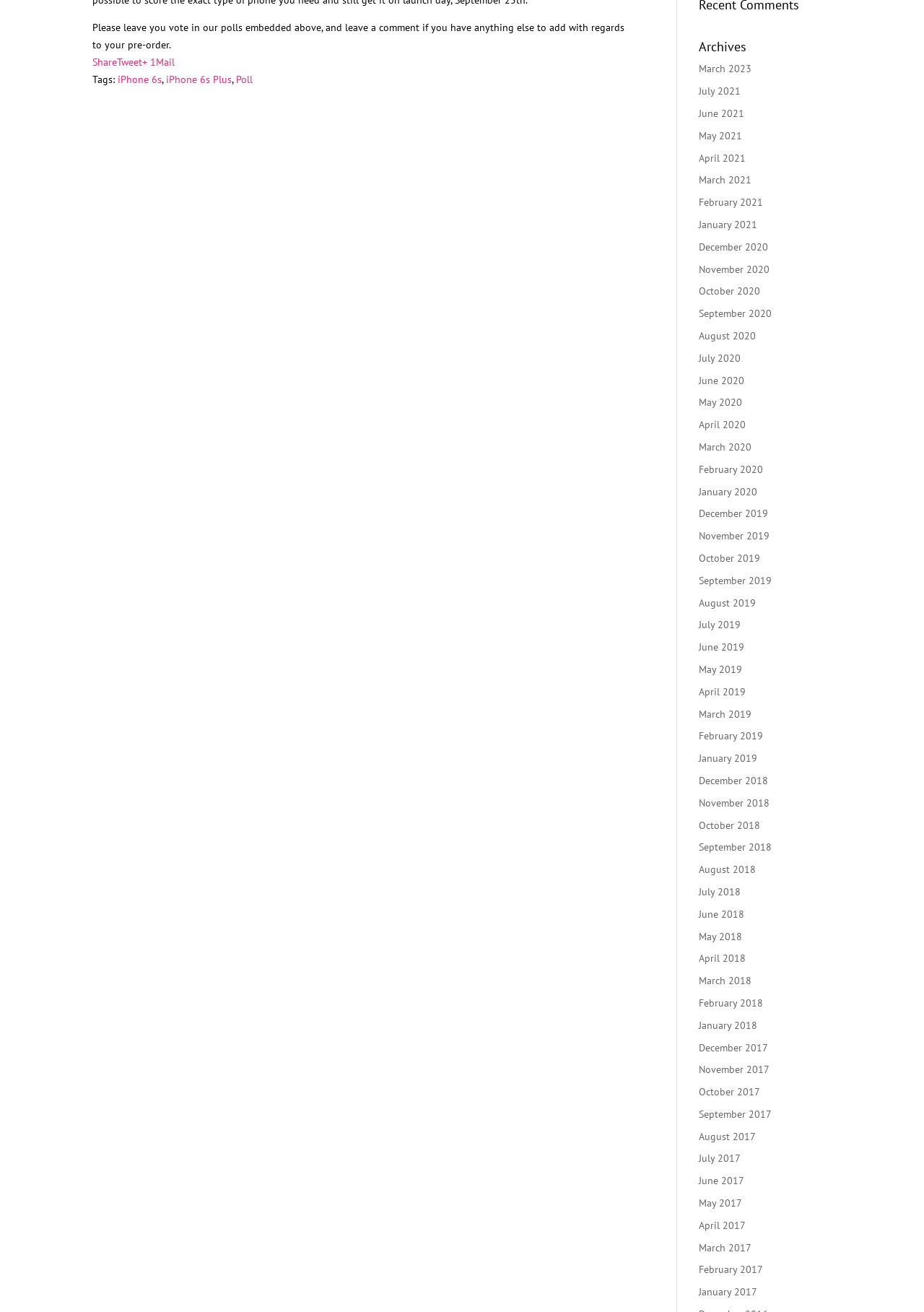Calculate the bounding box coordinates of the UI element given the description: "iPhone 6s Plus".

[0.18, 0.055, 0.251, 0.065]